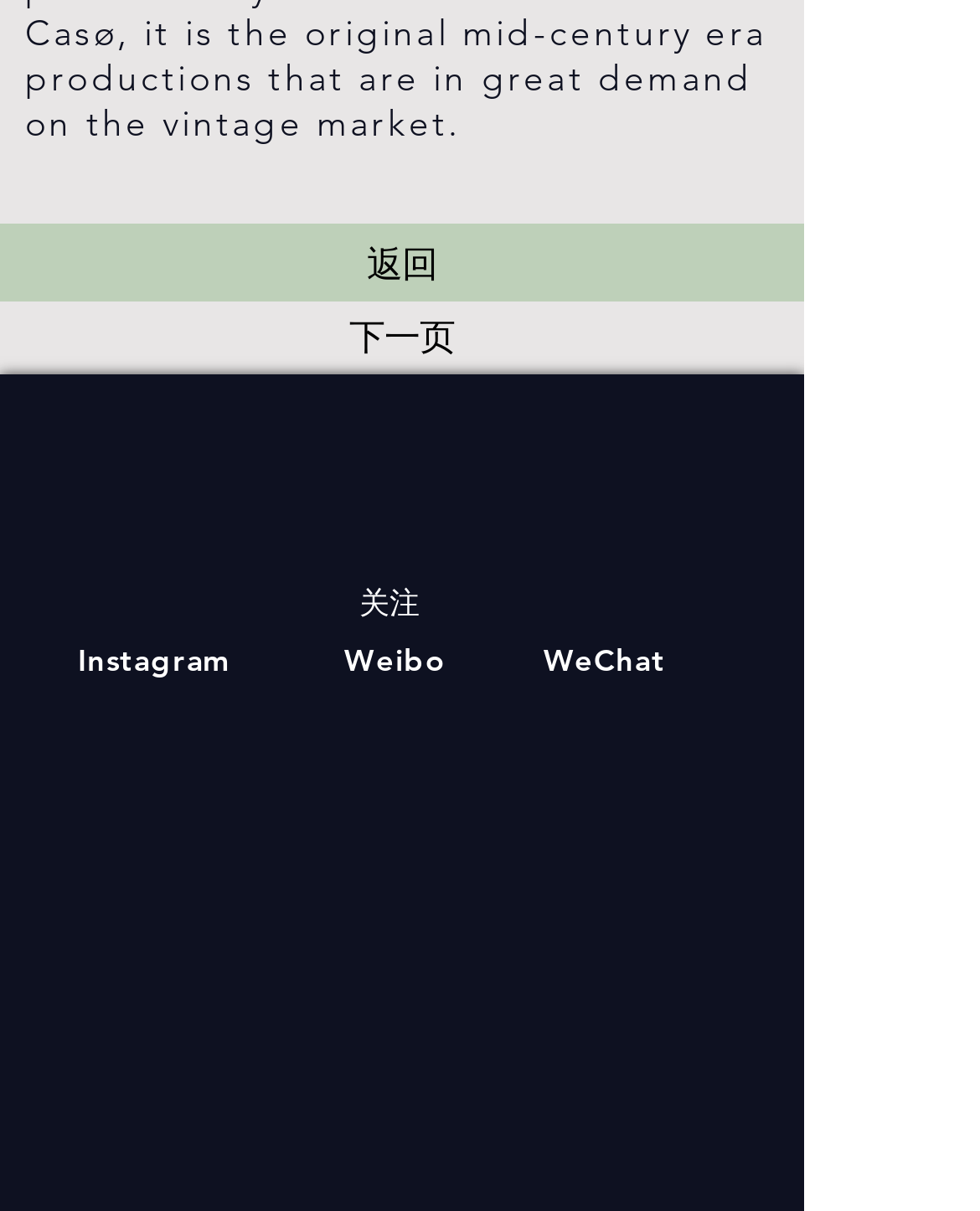Please respond to the question with a concise word or phrase:
What is the button '下一页' for?

Go to next page